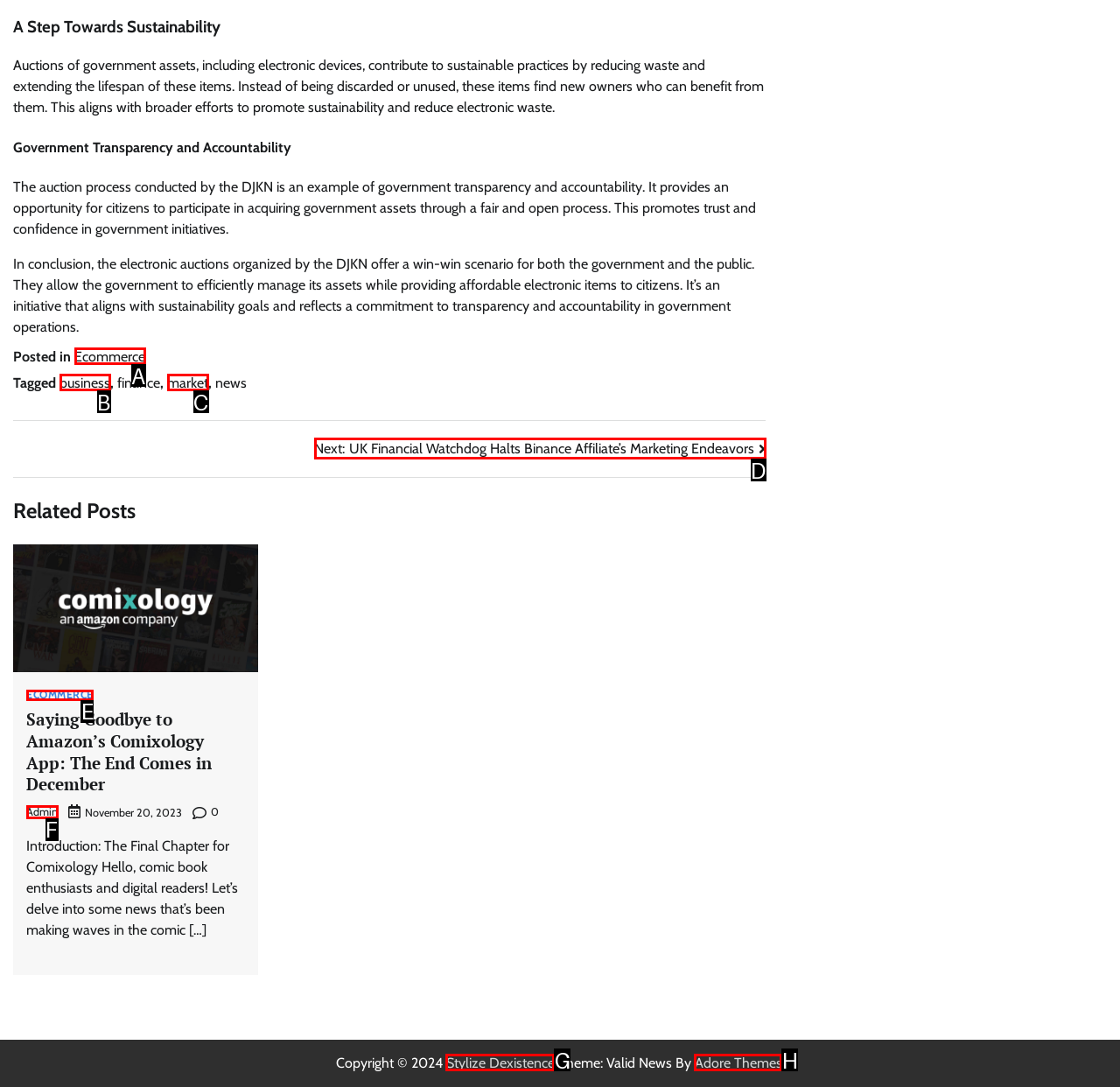Look at the description: Adore Themes
Determine the letter of the matching UI element from the given choices.

H